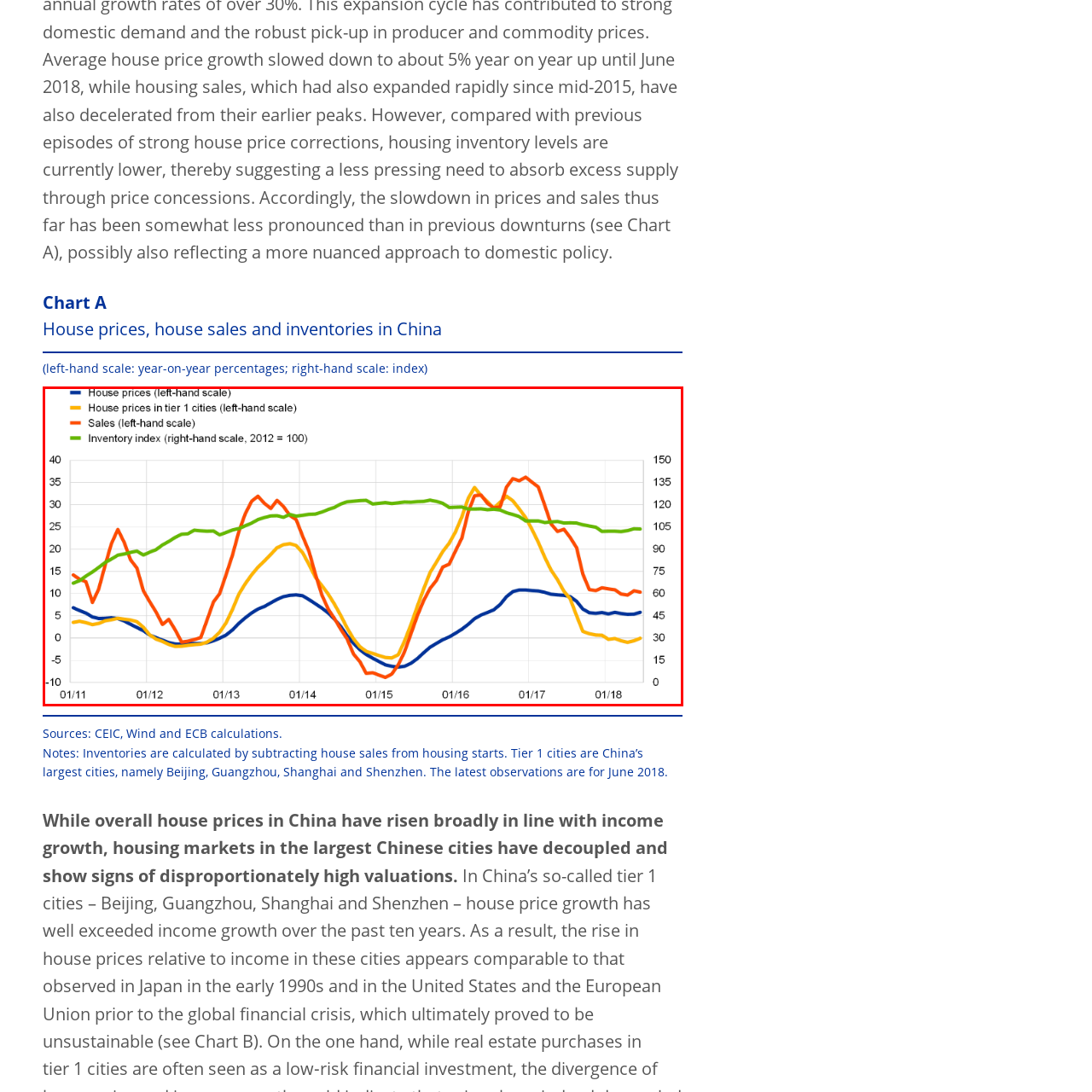What is the unit of measurement for the left vertical axis?
Assess the image contained within the red bounding box and give a detailed answer based on the visual elements present in the image.

The caption states that the left vertical axis measures year-on-year percentages for house prices and sales, indicating that the values on this axis represent the percentage change from the previous year.